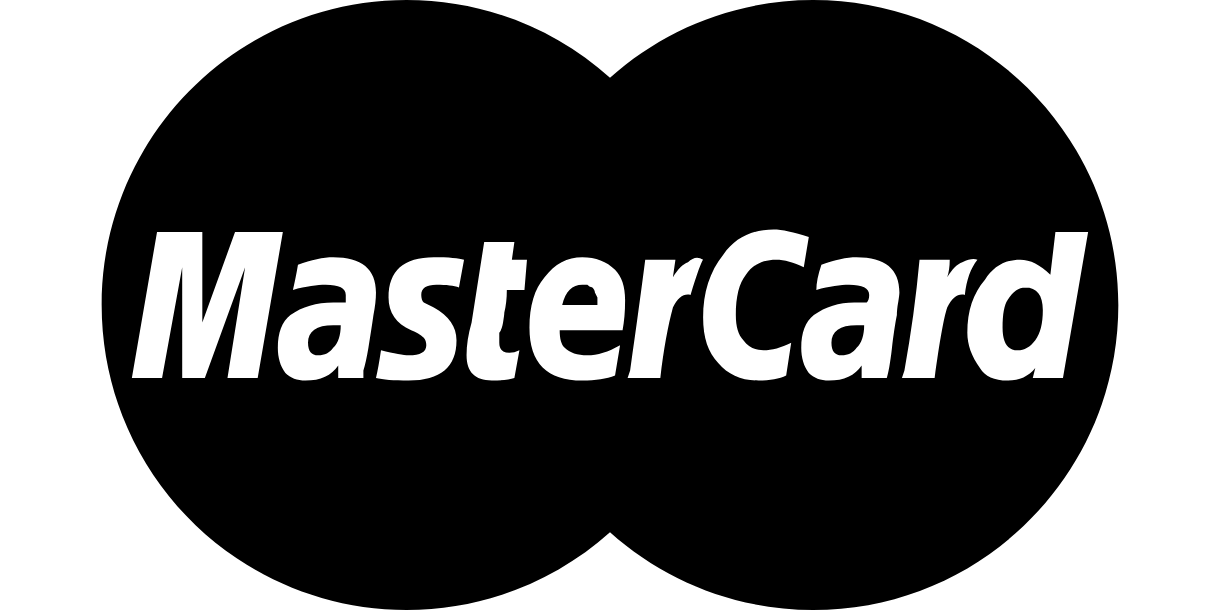Illustrate the image with a detailed caption.

The image features the well-recognized logo of MasterCard, prominently displayed against a sleek black background. The design consists of two overlapping circles, one in red and the other in yellow, which create a dynamic contrast that symbolizes connectivity and global reach. Below this graphic, the name "MasterCard" is presented in bold, clear typography, reinforcing the brand's identity in the financial services industry. This logo is widely associated with digital payments and financial transactions, serving as a symbol of trust and security for consumers around the world.